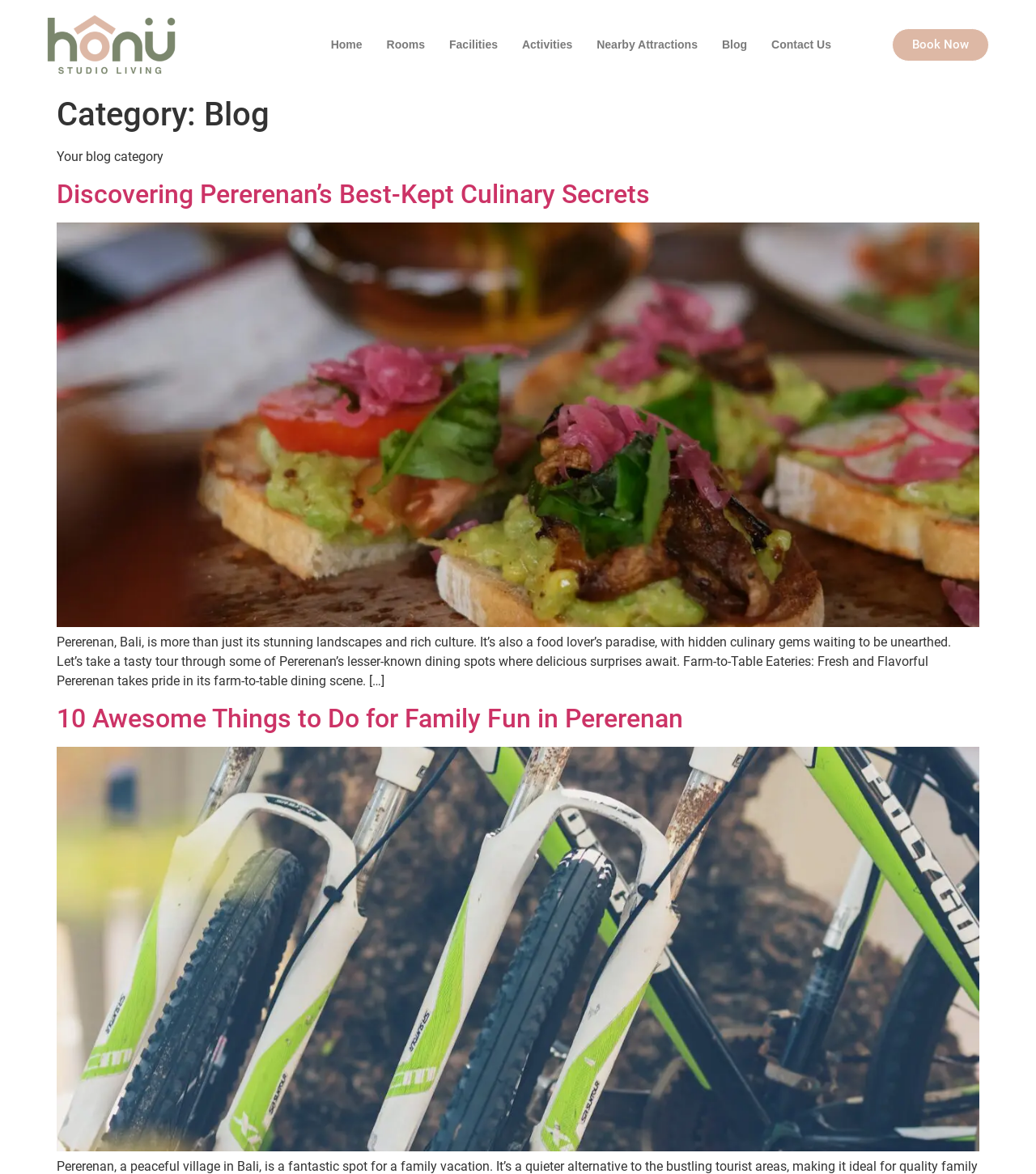Locate the bounding box coordinates of the element that should be clicked to fulfill the instruction: "Go to the 'Blog' category".

[0.685, 0.022, 0.733, 0.054]